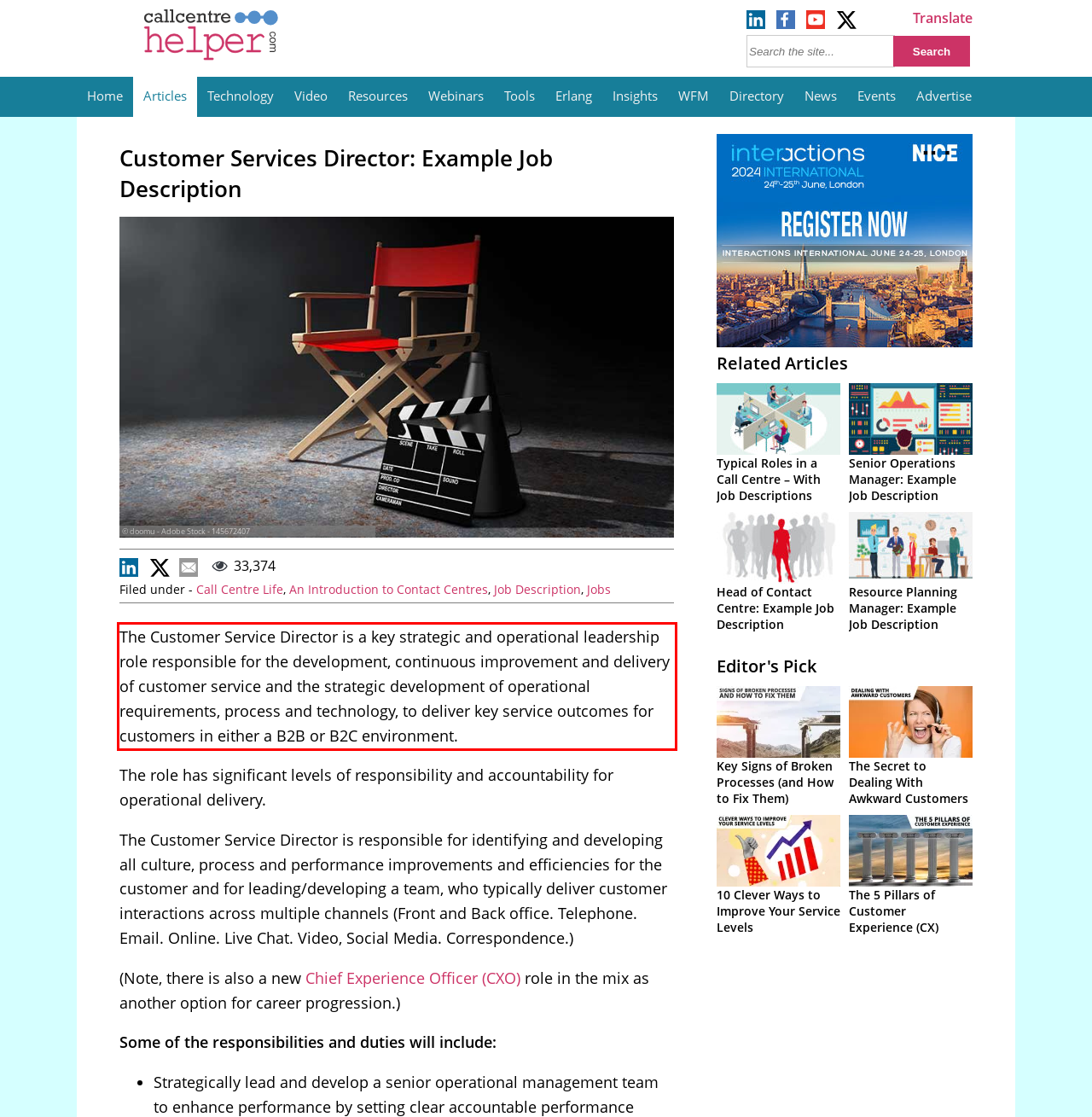Please identify and extract the text from the UI element that is surrounded by a red bounding box in the provided webpage screenshot.

The Customer Service Director is a key strategic and operational leadership role responsible for the development, continuous improvement and delivery of customer service and the strategic development of operational requirements, process and technology, to deliver key service outcomes for customers in either a B2B or B2C environment.